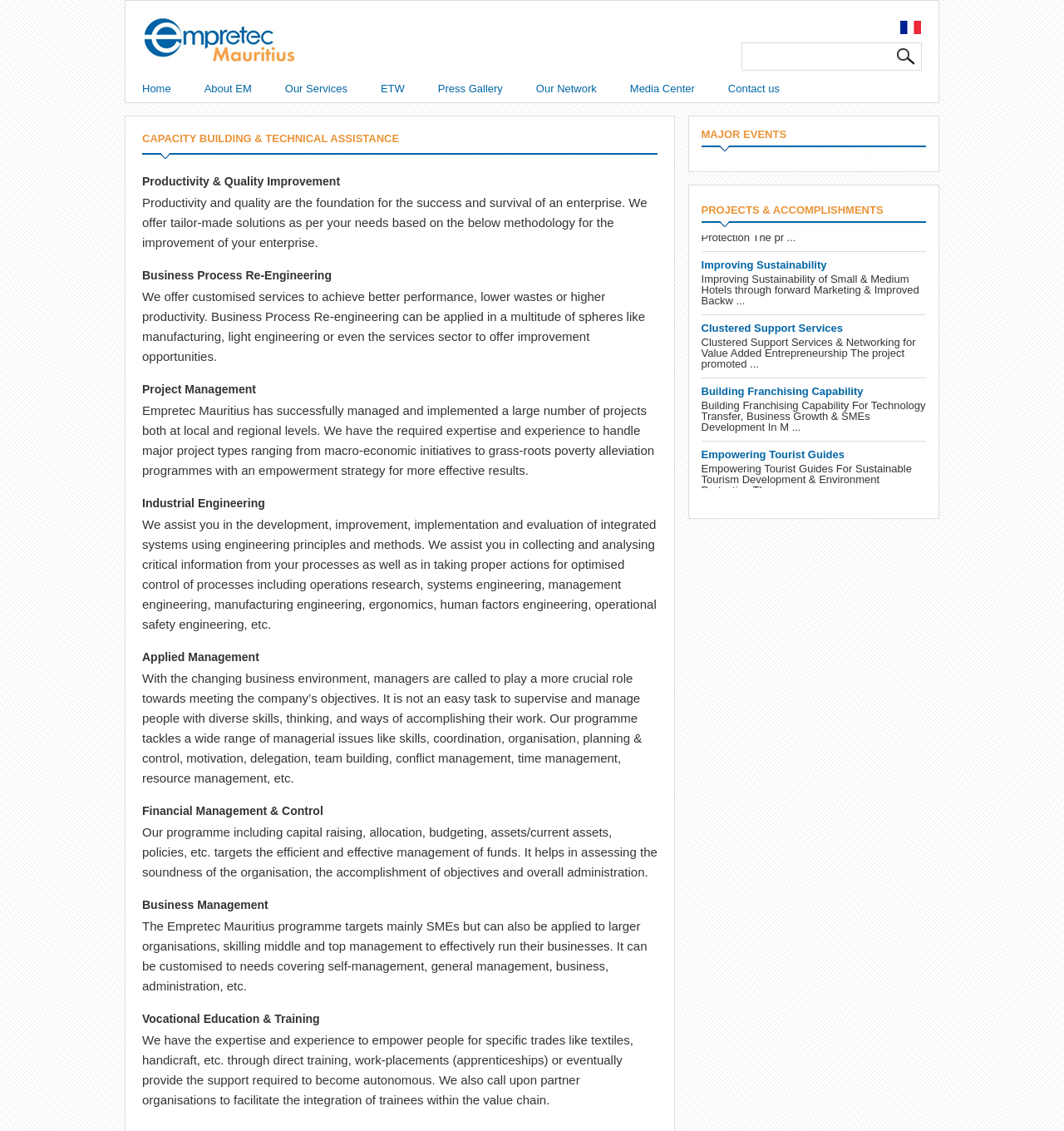What is the purpose of the 'Clustered Support Services' project?
Please answer the question with as much detail as possible using the screenshot.

According to the webpage, the 'Clustered Support Services' project promoted by Empretec Mauritius aims to promote Value Added Entrepreneurship, as mentioned in the description of the project.